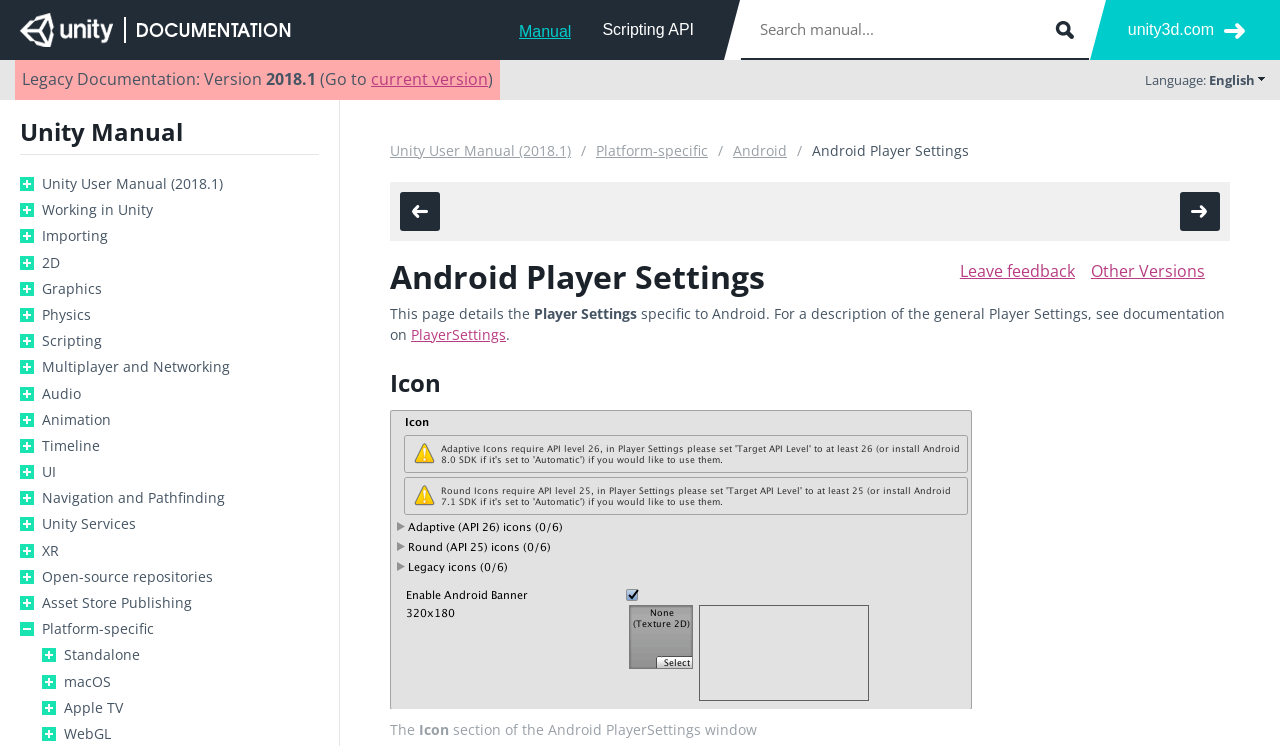Provide the bounding box coordinates of the HTML element this sentence describes: "Unity Services". The bounding box coordinates consist of four float numbers between 0 and 1, i.e., [left, top, right, bottom].

[0.033, 0.691, 0.249, 0.715]